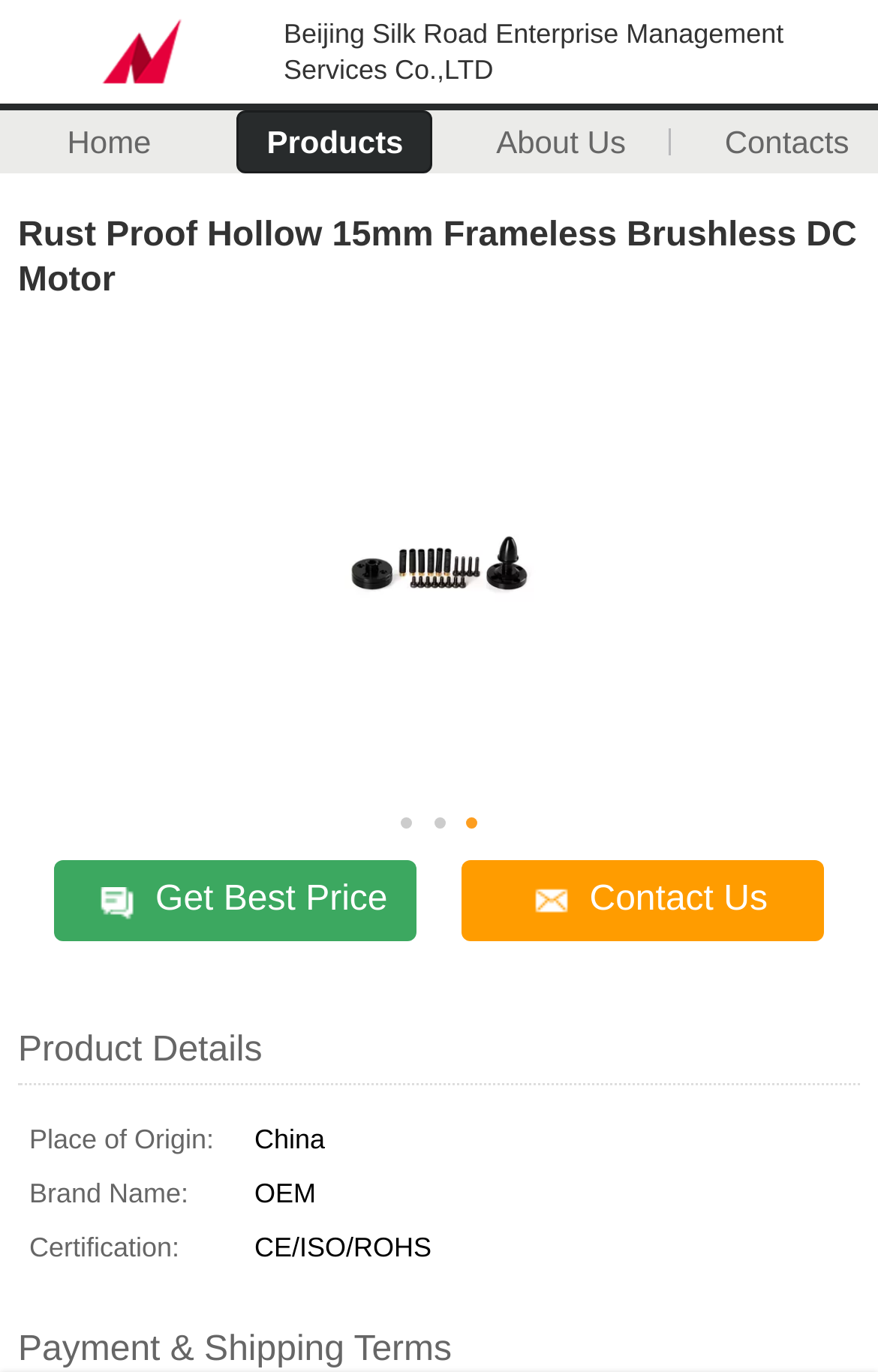Please extract the title of the webpage.

Rust Proof Hollow 15mm Frameless Brushless DC Motor